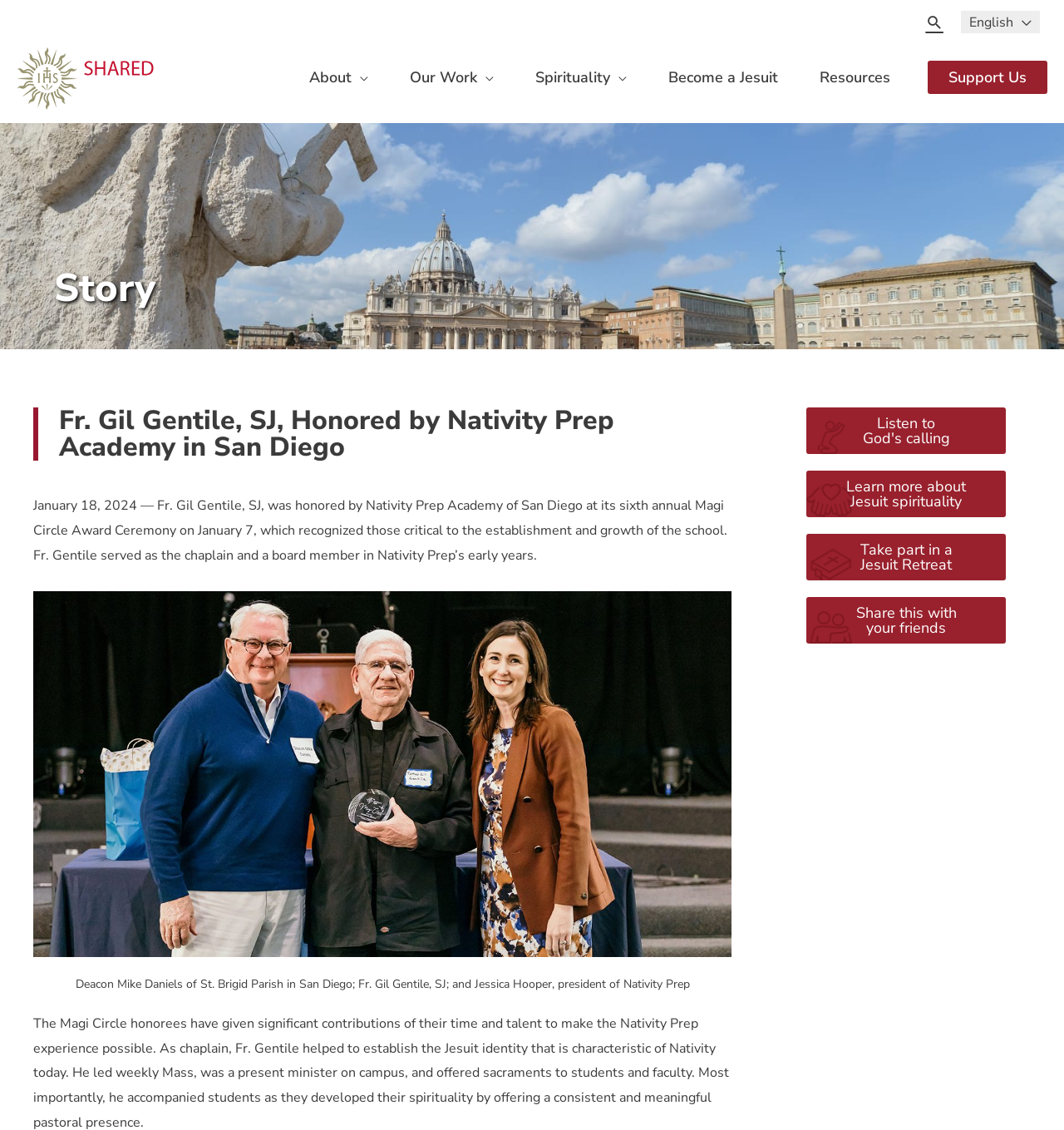Please identify the bounding box coordinates of the clickable element to fulfill the following instruction: "Go to About page". The coordinates should be four float numbers between 0 and 1, i.e., [left, top, right, bottom].

None